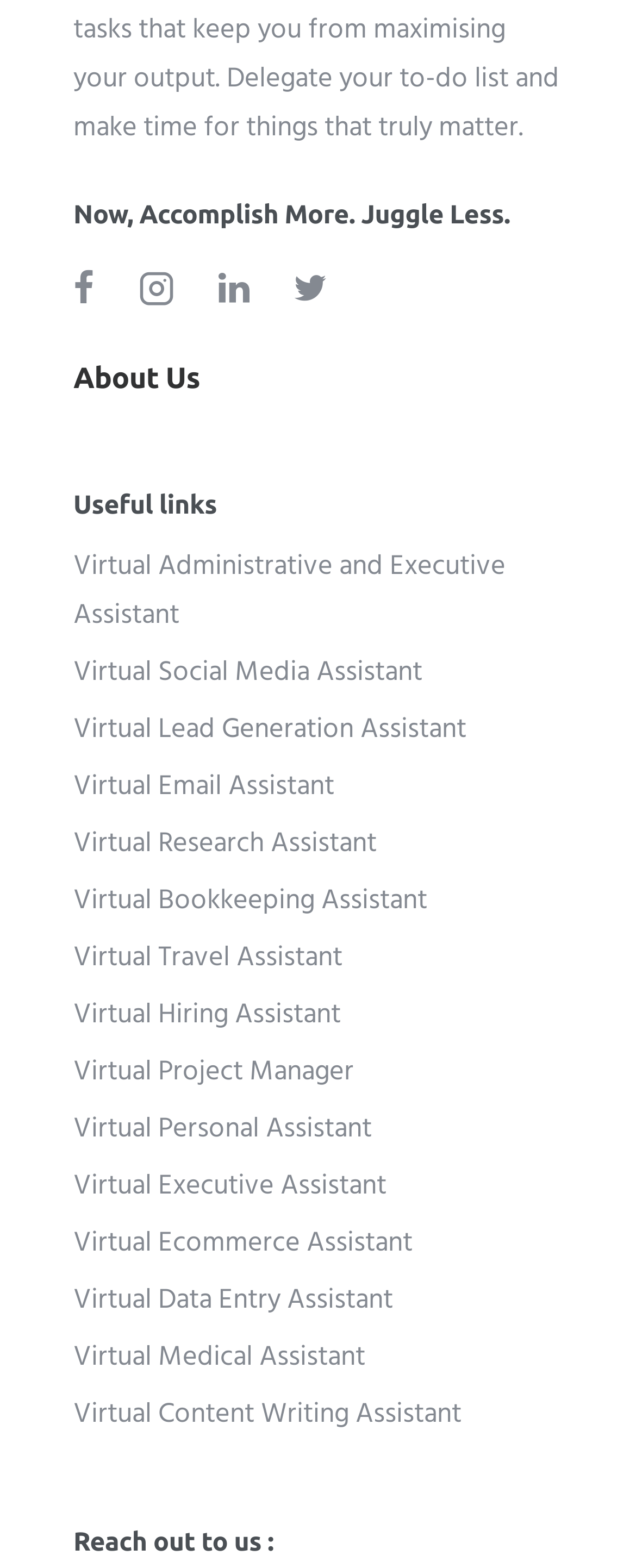Provide the bounding box for the UI element matching this description: "Virtual Social Media Assistant".

[0.115, 0.415, 0.664, 0.443]